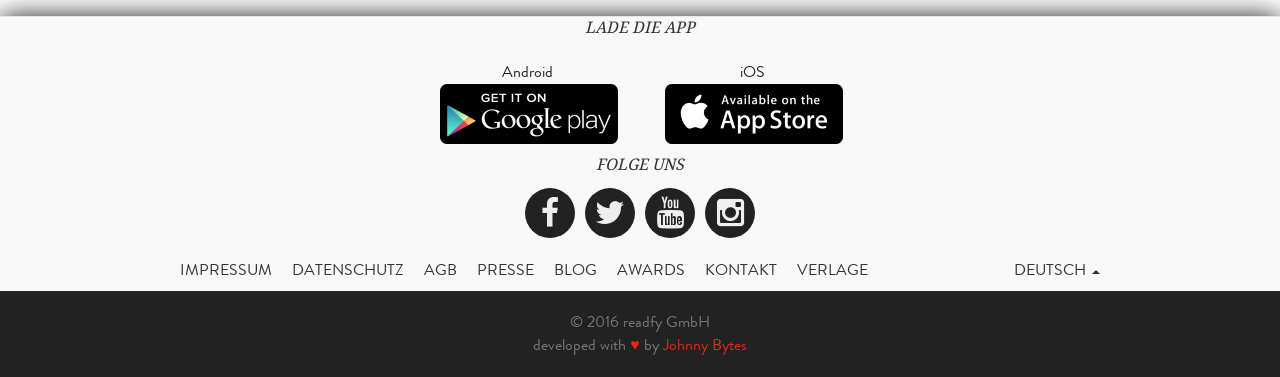Using the format (top-left x, top-left y, bottom-right x, bottom-right y), and given the element description, identify the bounding box coordinates within the screenshot: Presse

[0.365, 0.66, 0.425, 0.772]